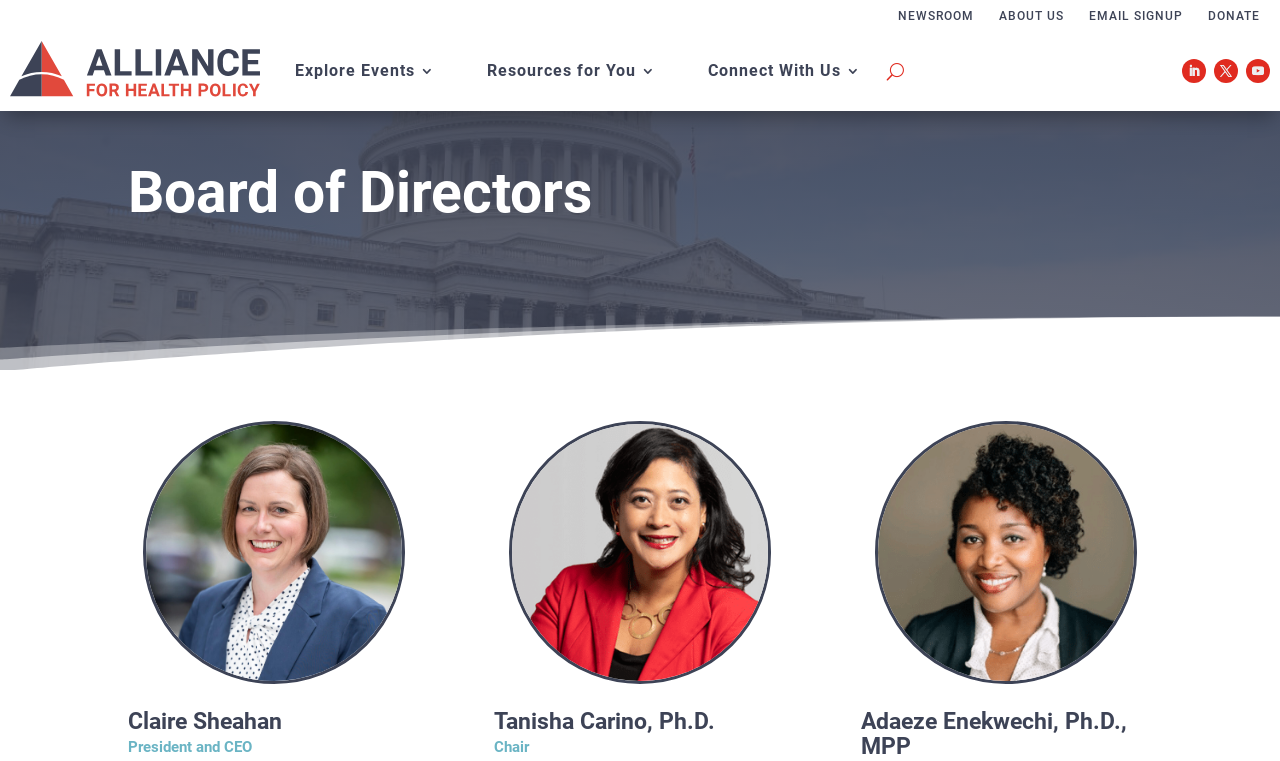Analyze the image and provide a detailed answer to the question: What is the title of the second board member?

I looked at the webpage and found the section with the heading 'Board of Directors'. Under this section, I saw a list of board members with their names and titles. The second board member listed is Tanisha Carino, Ph.D., and her title is Chair.